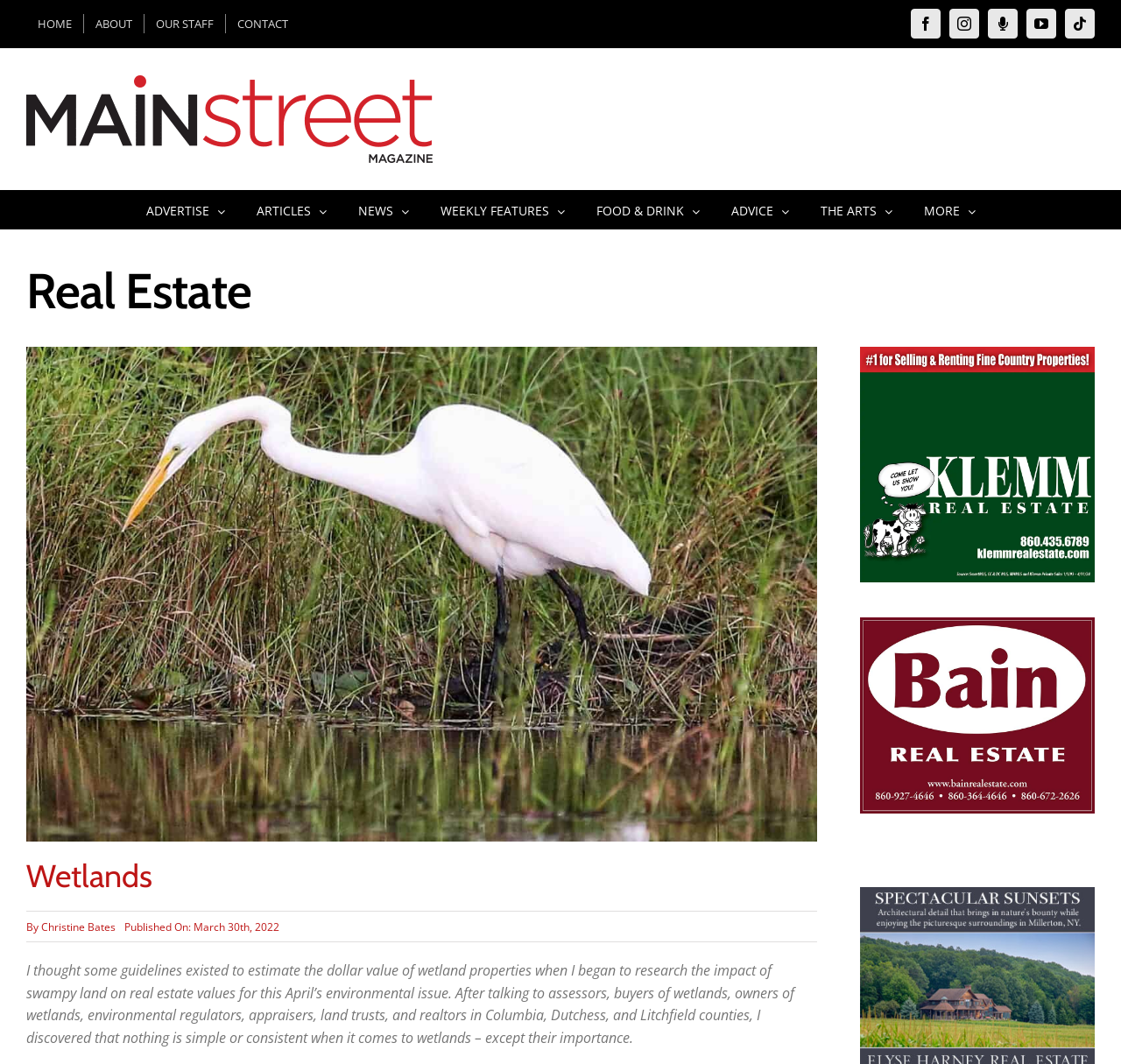What is the name of the magazine?
Give a one-word or short phrase answer based on the image.

Main Street Magazine